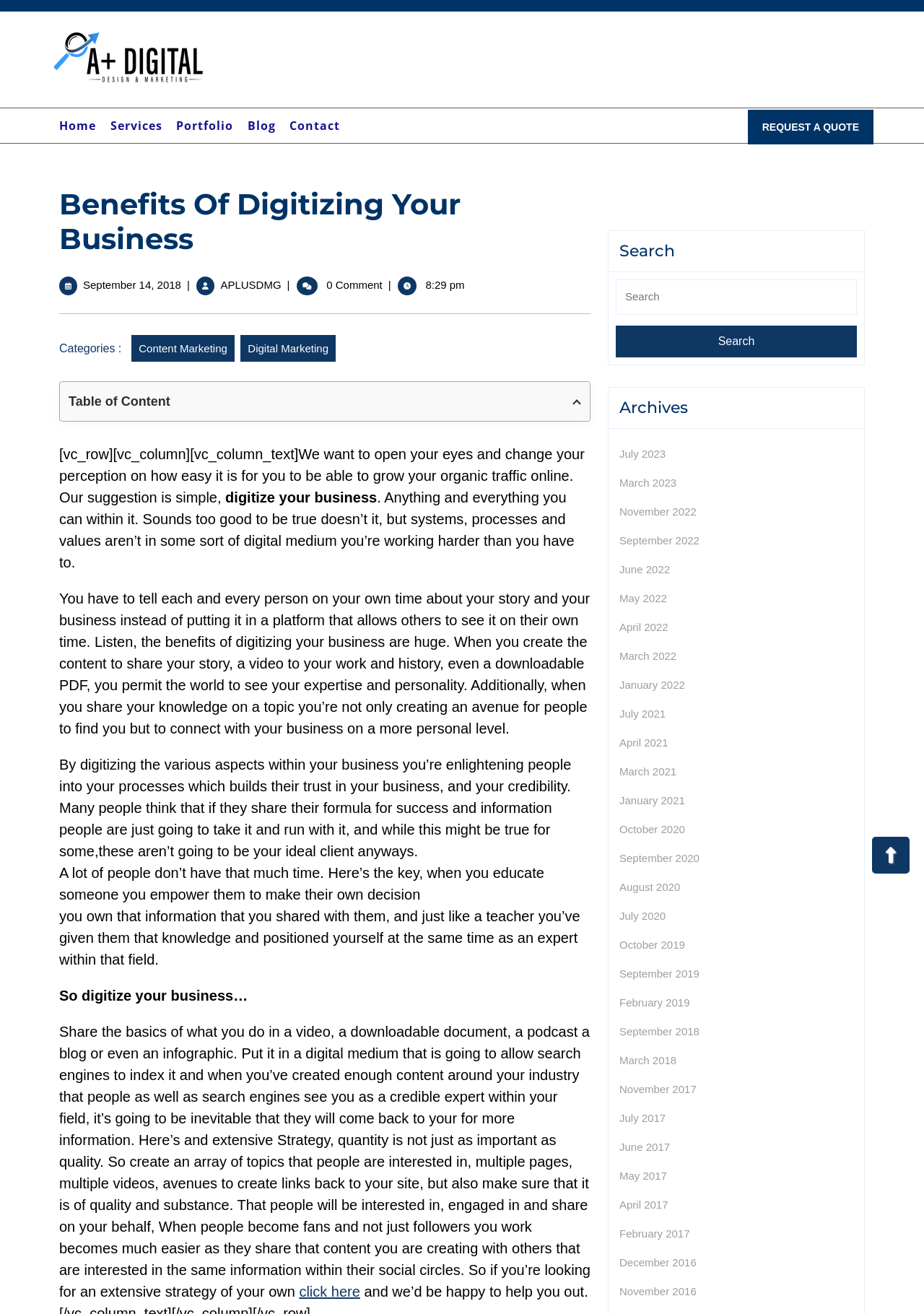Kindly determine the bounding box coordinates for the area that needs to be clicked to execute this instruction: "Click on the 'REQUEST A QUOTE' button".

[0.809, 0.084, 0.945, 0.11]